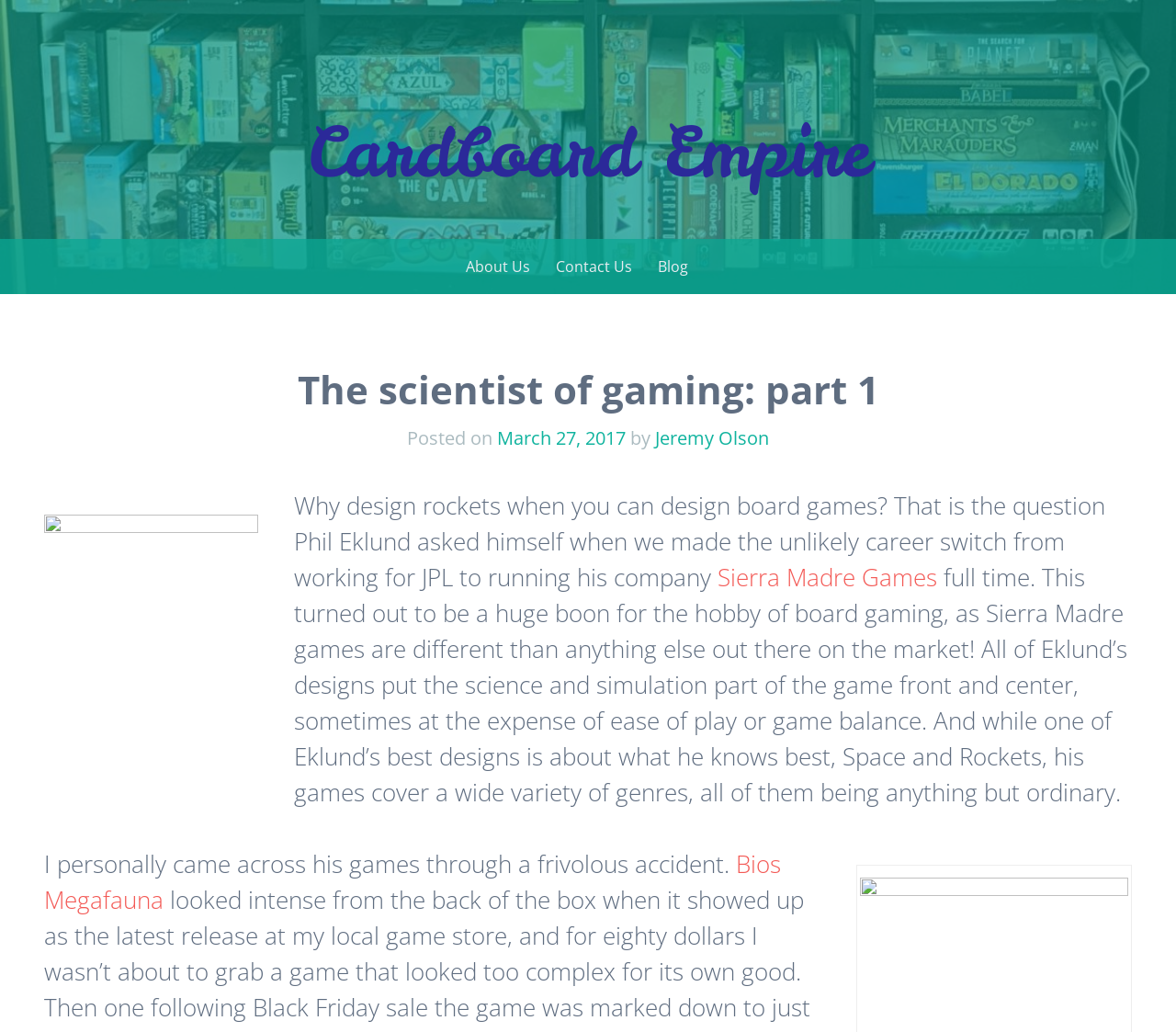What is the topic of Phil Eklund's best design?
Please give a detailed and thorough answer to the question, covering all relevant points.

According to the webpage, one of Phil Eklund's best designs is about what he knows best, which is Space and Rockets.